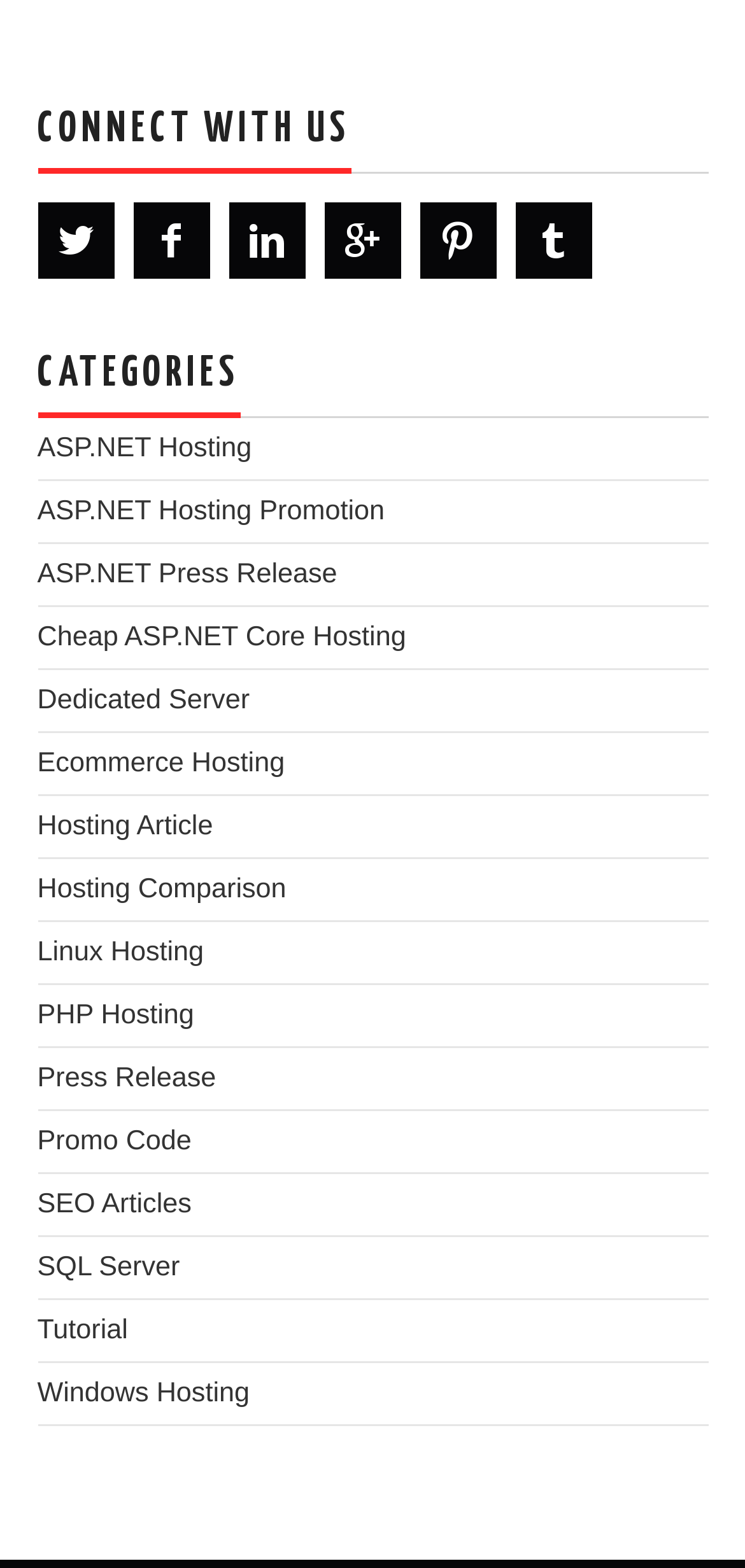What is the purpose of the webpage?
Using the image provided, answer with just one word or phrase.

Hosting information